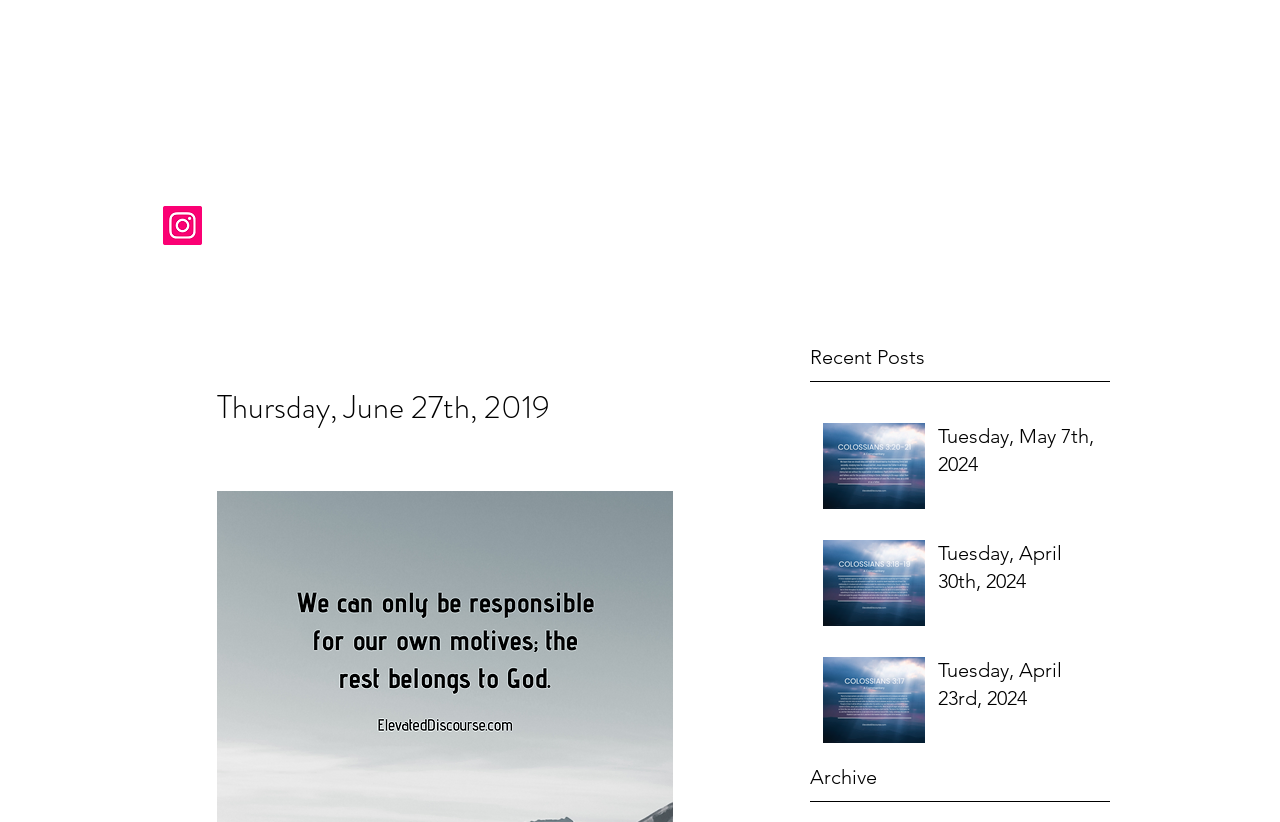Find the bounding box coordinates corresponding to the UI element with the description: "title="Webcore Nigeria"". The coordinates should be formatted as [left, top, right, bottom], with values as floats between 0 and 1.

None